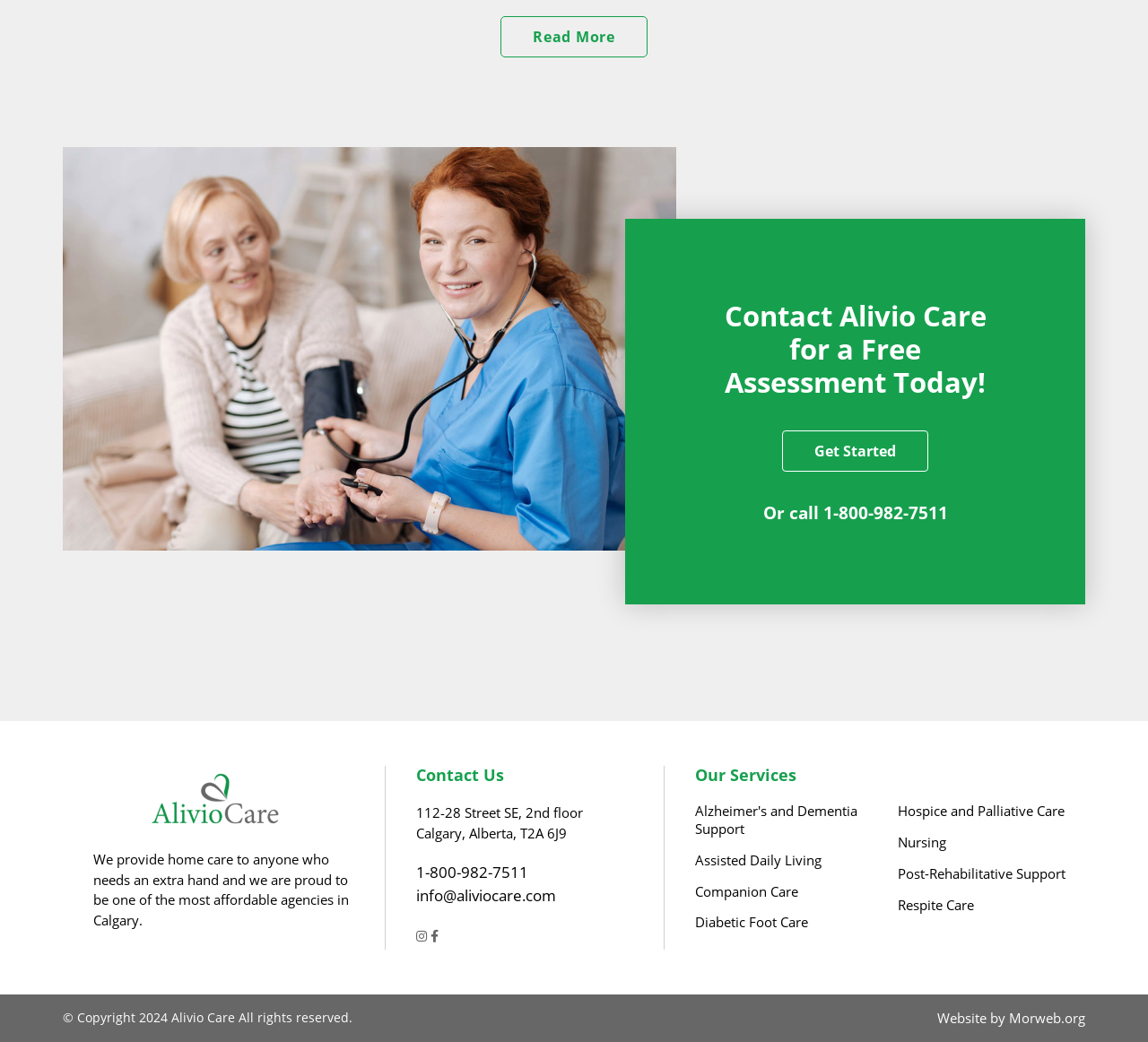Respond to the following question using a concise word or phrase: 
What is the address of Alivio Care?

112-28 Street SE, 2nd floor